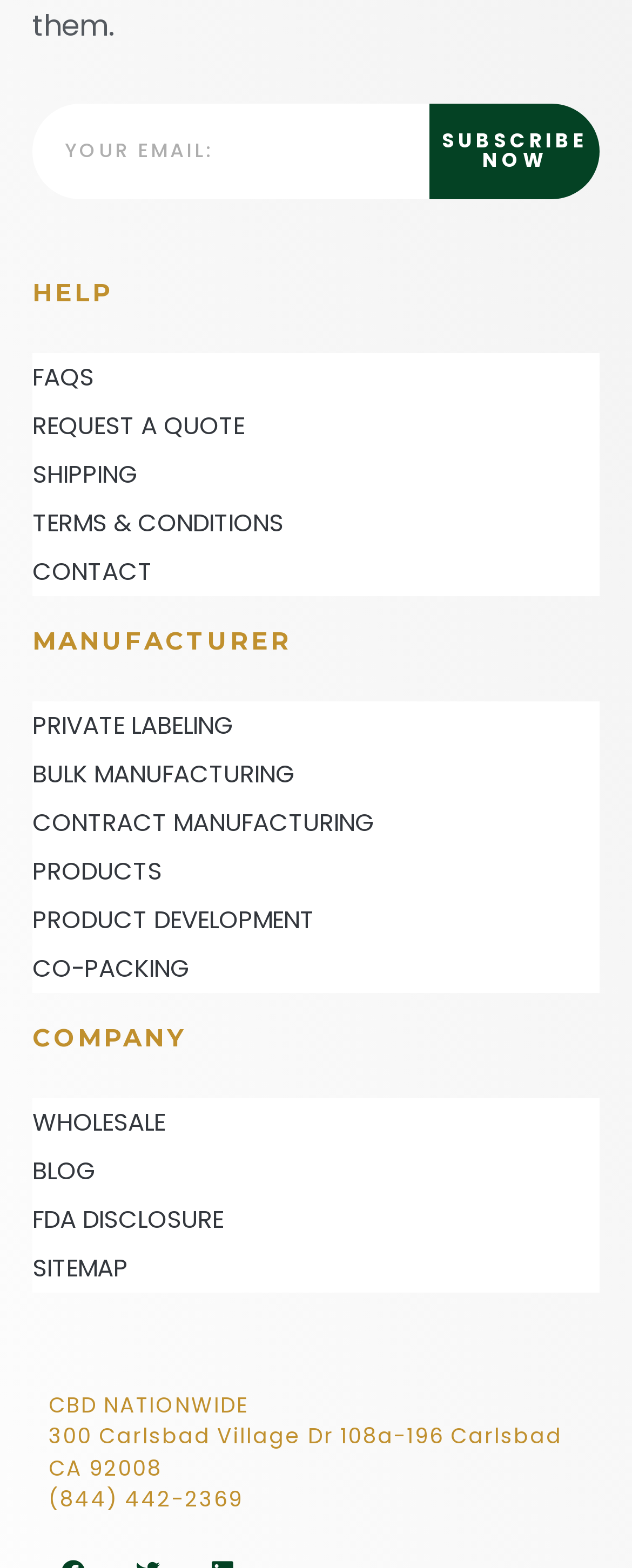Indicate the bounding box coordinates of the element that needs to be clicked to satisfy the following instruction: "View company information". The coordinates should be four float numbers between 0 and 1, i.e., [left, top, right, bottom].

[0.051, 0.653, 0.949, 0.669]